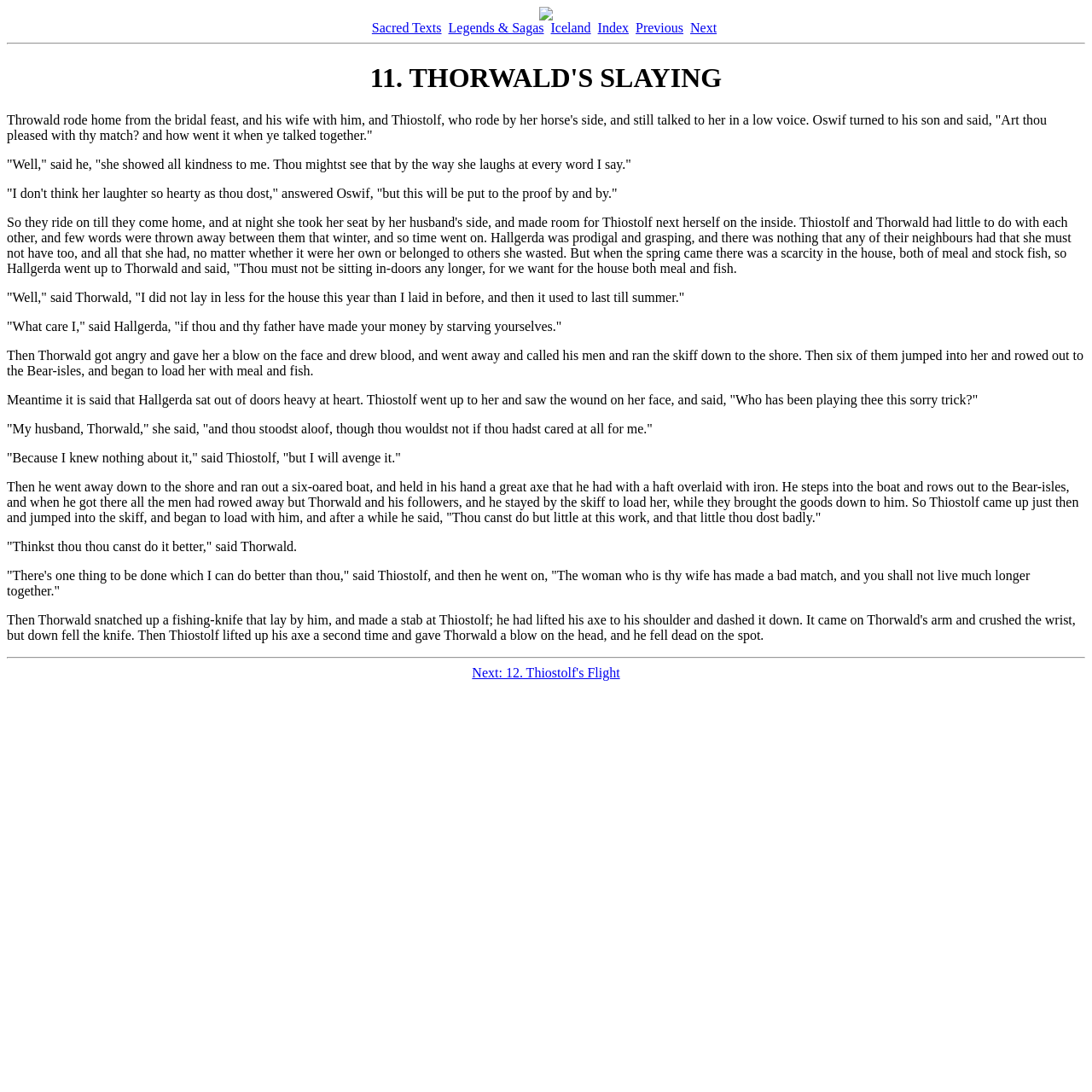Look at the image and write a detailed answer to the question: 
What is the text of the link at the bottom of the webpage?

I found the text of the link at the bottom of the webpage by looking at the link element with the text 'Next: 12. Thiostolf's Flight' which is located at the bottom of the webpage.